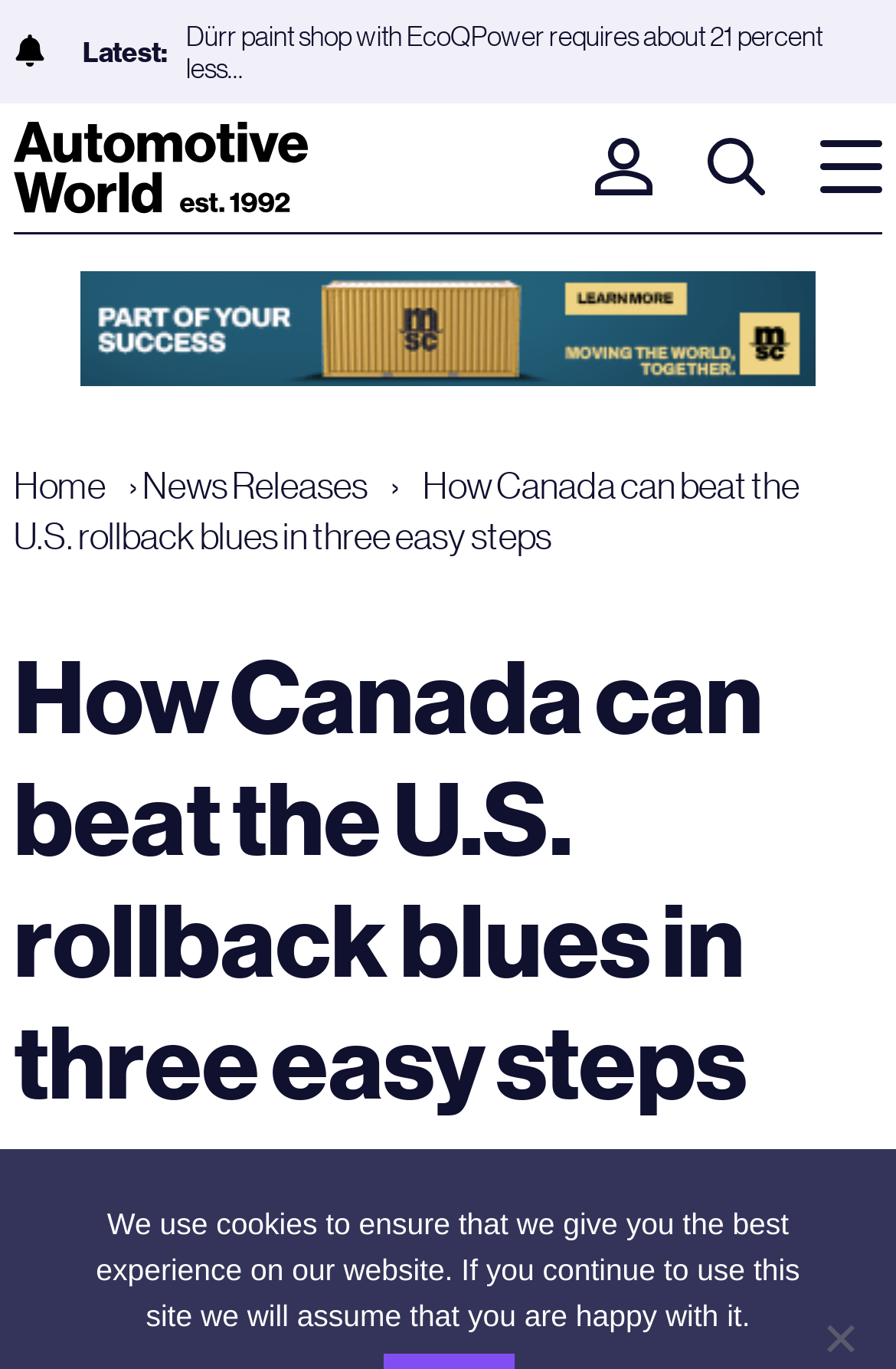What is the purpose of the search box?
Can you provide an in-depth and detailed response to the question?

I determined the answer by looking at the search box with the label 'Search for:' and a button with the text 'Search', which suggests that the purpose of the search box is to search the website.